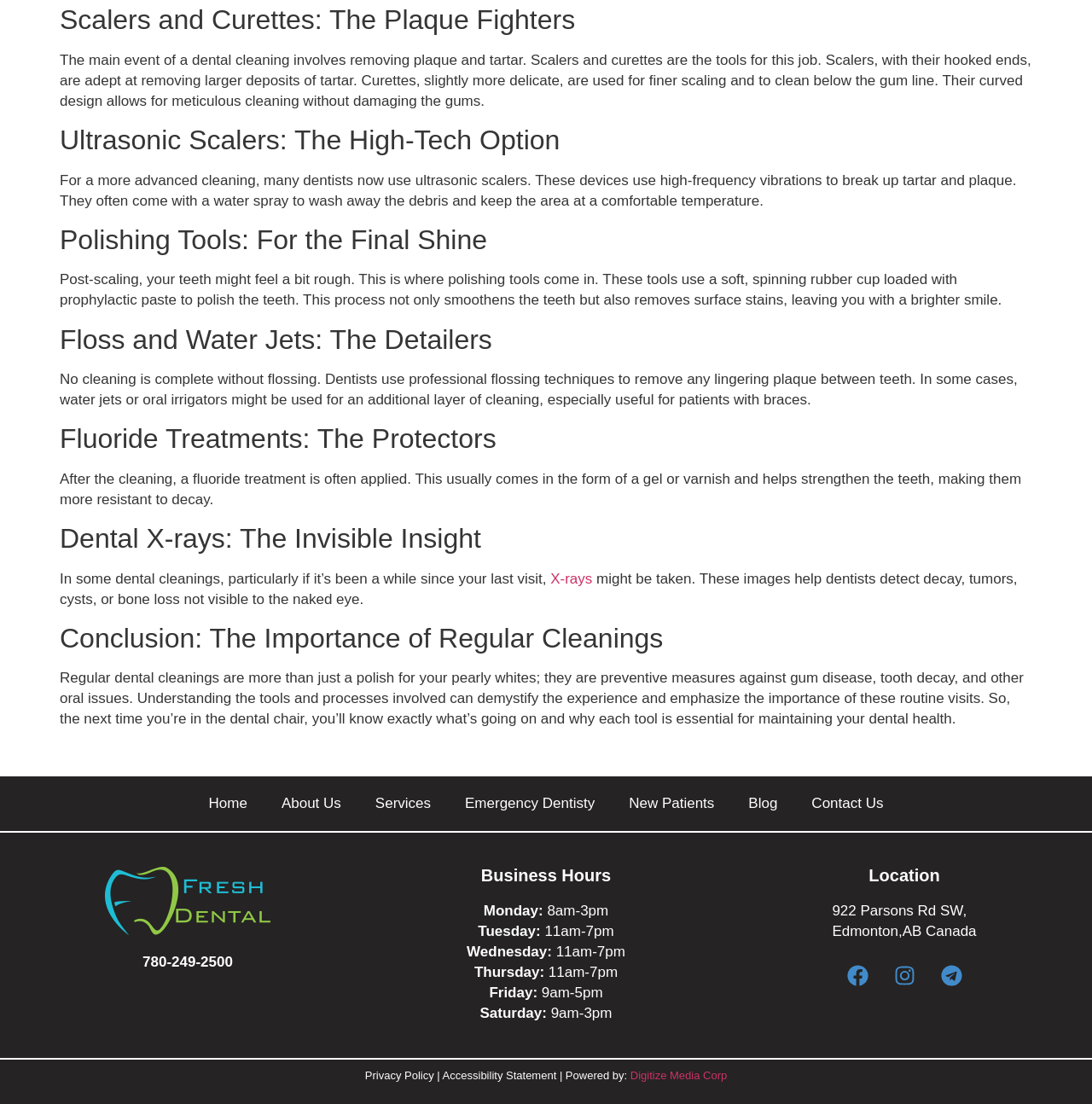Determine the bounding box coordinates of the region I should click to achieve the following instruction: "Check the 'Business Hours'". Ensure the bounding box coordinates are four float numbers between 0 and 1, i.e., [left, top, right, bottom].

[0.441, 0.785, 0.559, 0.8]